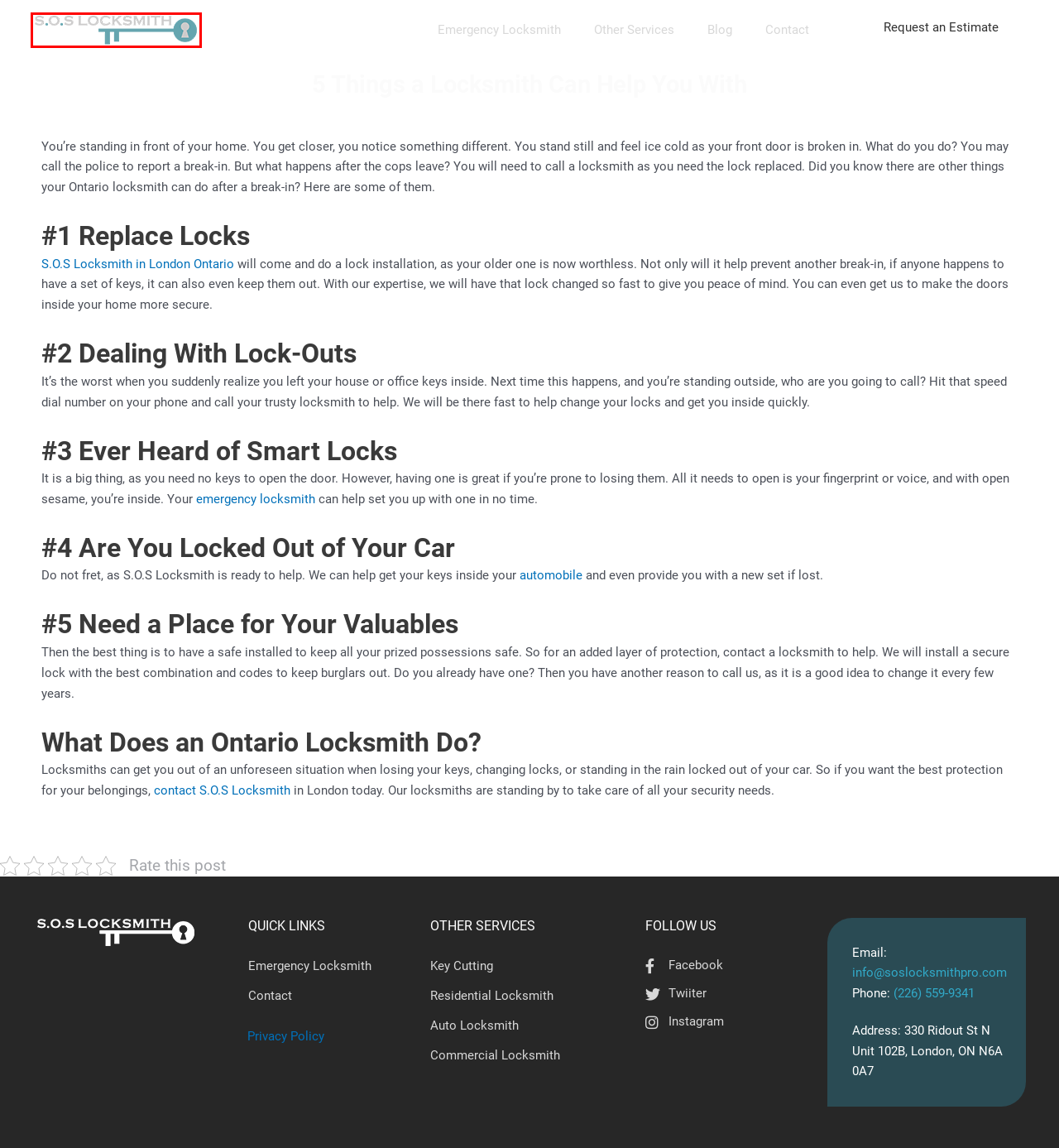Analyze the screenshot of a webpage featuring a red rectangle around an element. Pick the description that best fits the new webpage after interacting with the element inside the red bounding box. Here are the candidates:
A. Reliable Key Cutting London Ontario Services Call 226-559-9341
B. Best Commercial Locksmith London Ontario Services - 226-559-9341
C. Blog - S.O.S Locksmith
D. Contact us for more information - S.O.S Locksmith
E. SOS Locksmith London Ontario Services Highly Experienced
F. Excellent Auto Locksmith London Ontario (226) 559-9341
G. Trusted Residential Locksmith London Ontario Services
H. Our Privacy Policy | SOS LOCKSMITH PRO

E